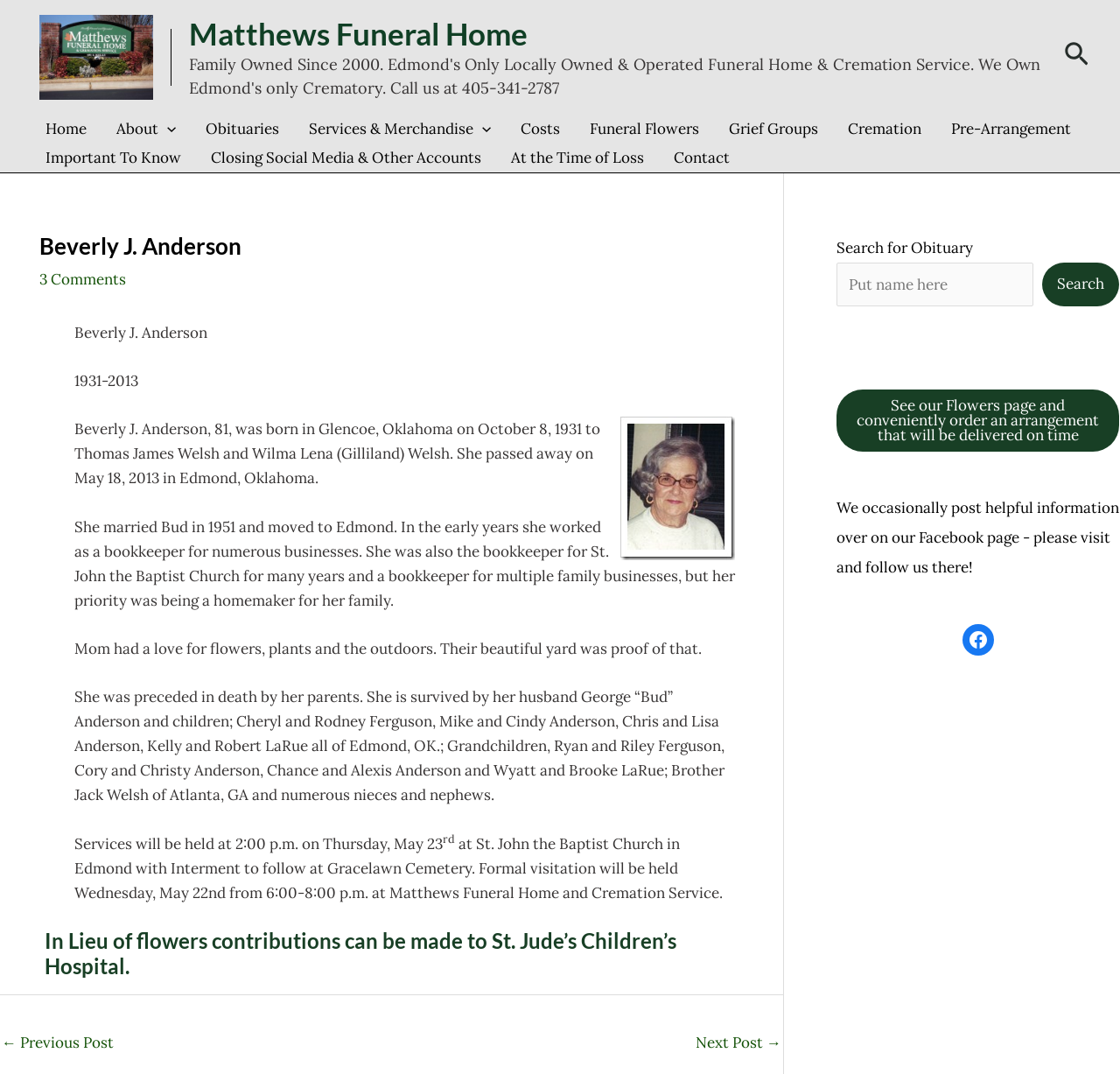Locate the bounding box coordinates of the item that should be clicked to fulfill the instruction: "Search for an obituary".

[0.747, 0.245, 0.923, 0.285]